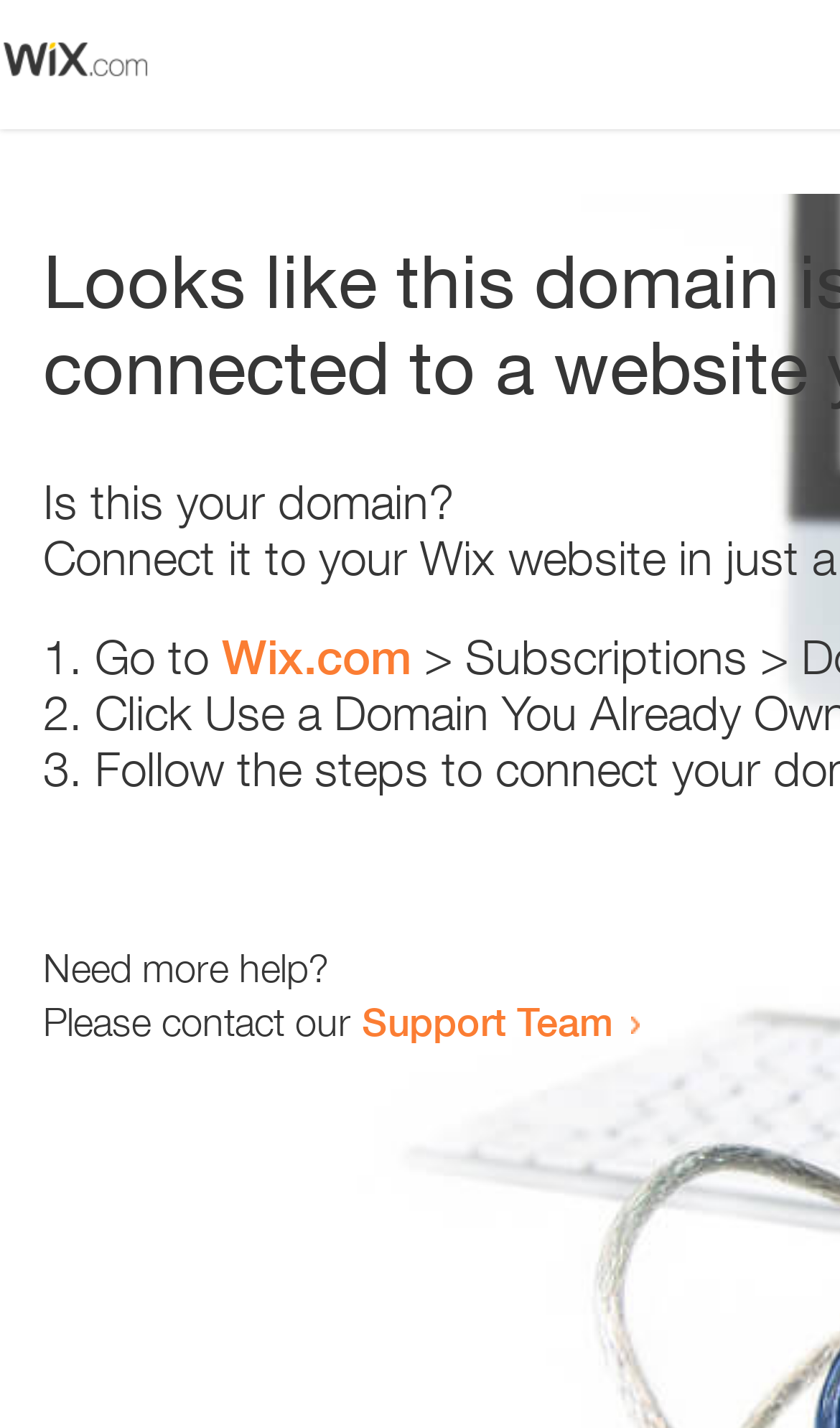Answer the question using only a single word or phrase: 
What is the domain being referred to?

Wix.com